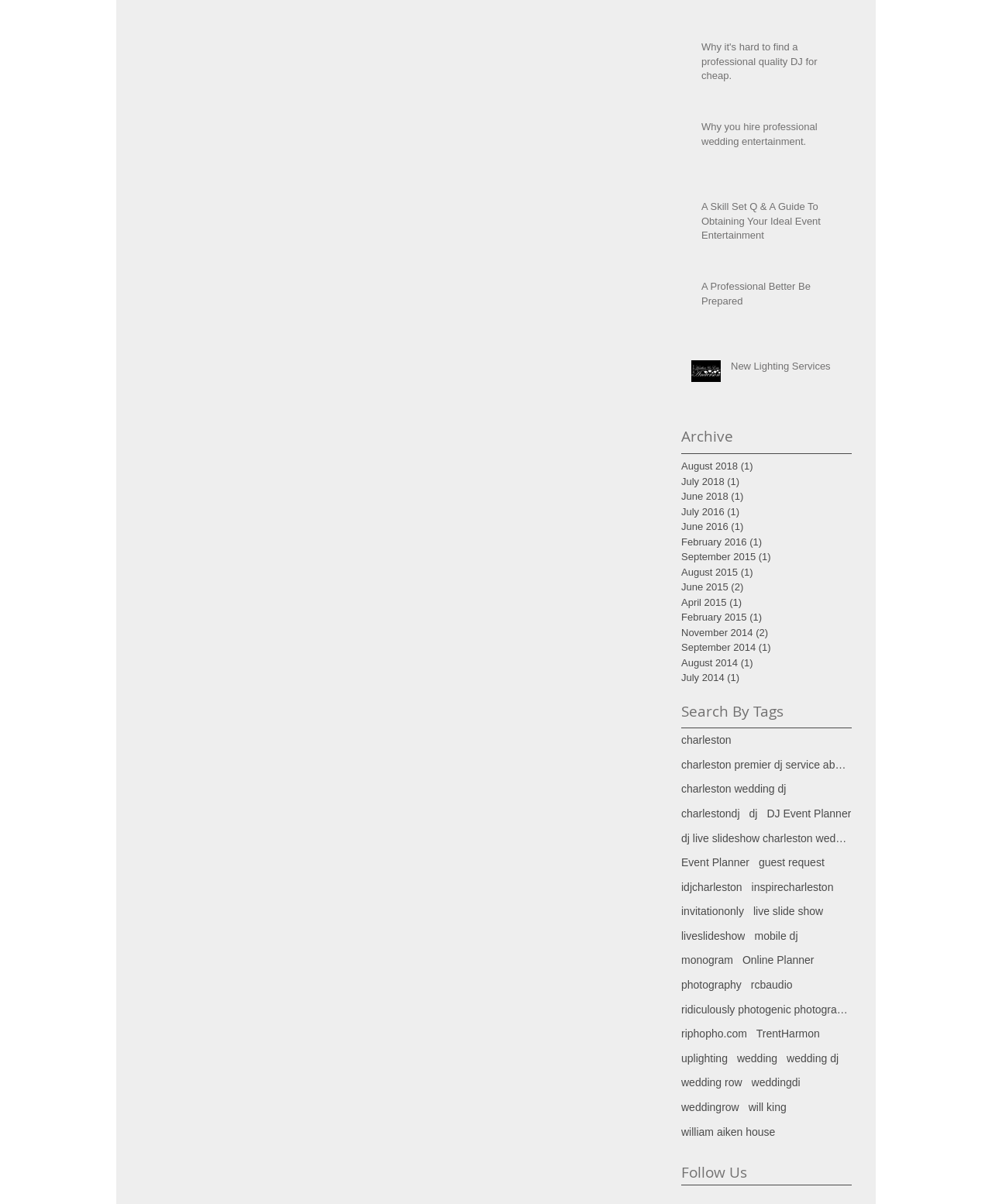Give a concise answer of one word or phrase to the question: 
What is the title of the first article?

Why it's hard to find a professional quality DJ for cheap.